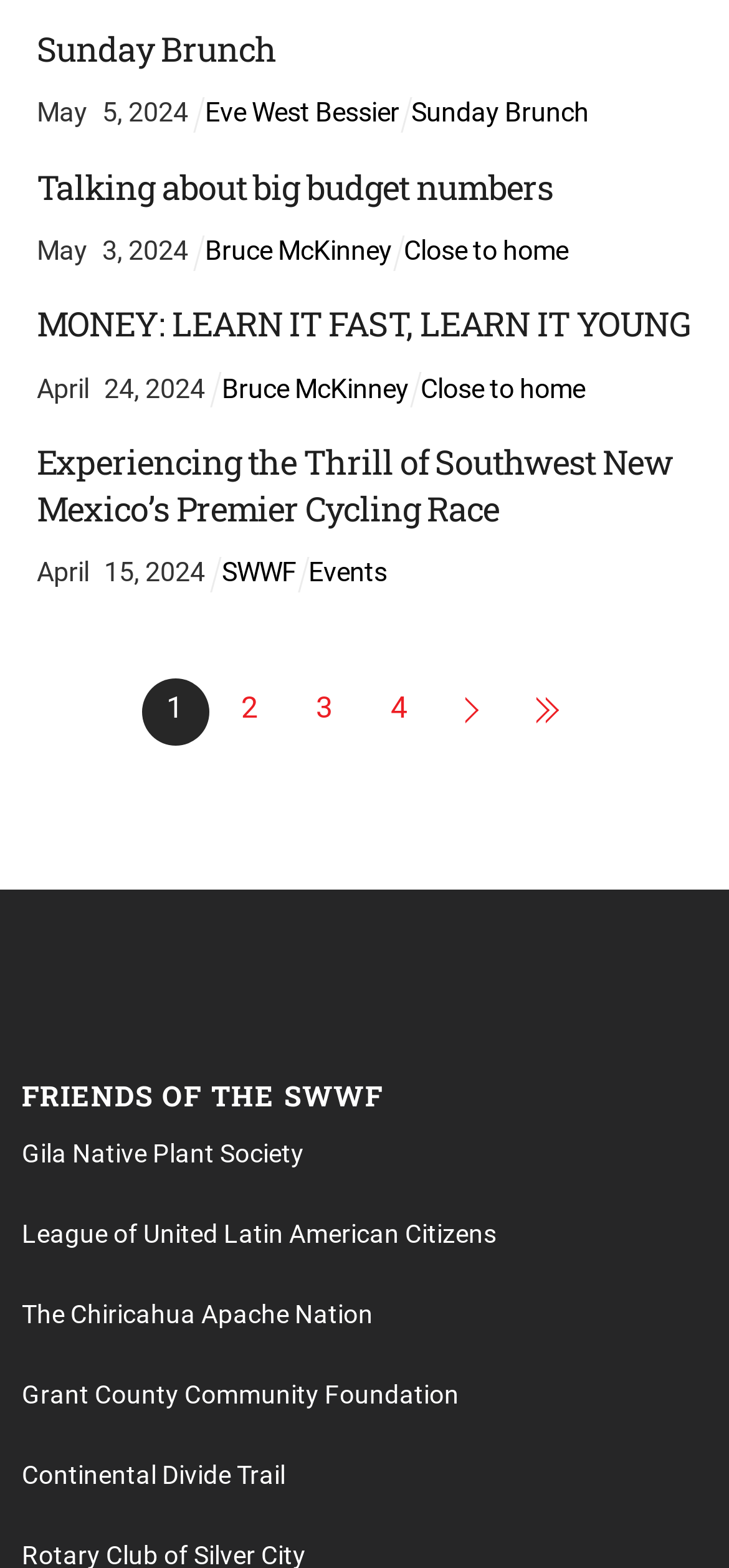Locate the bounding box of the UI element described in the following text: "Talking about big budget numbers".

[0.05, 0.104, 0.759, 0.133]